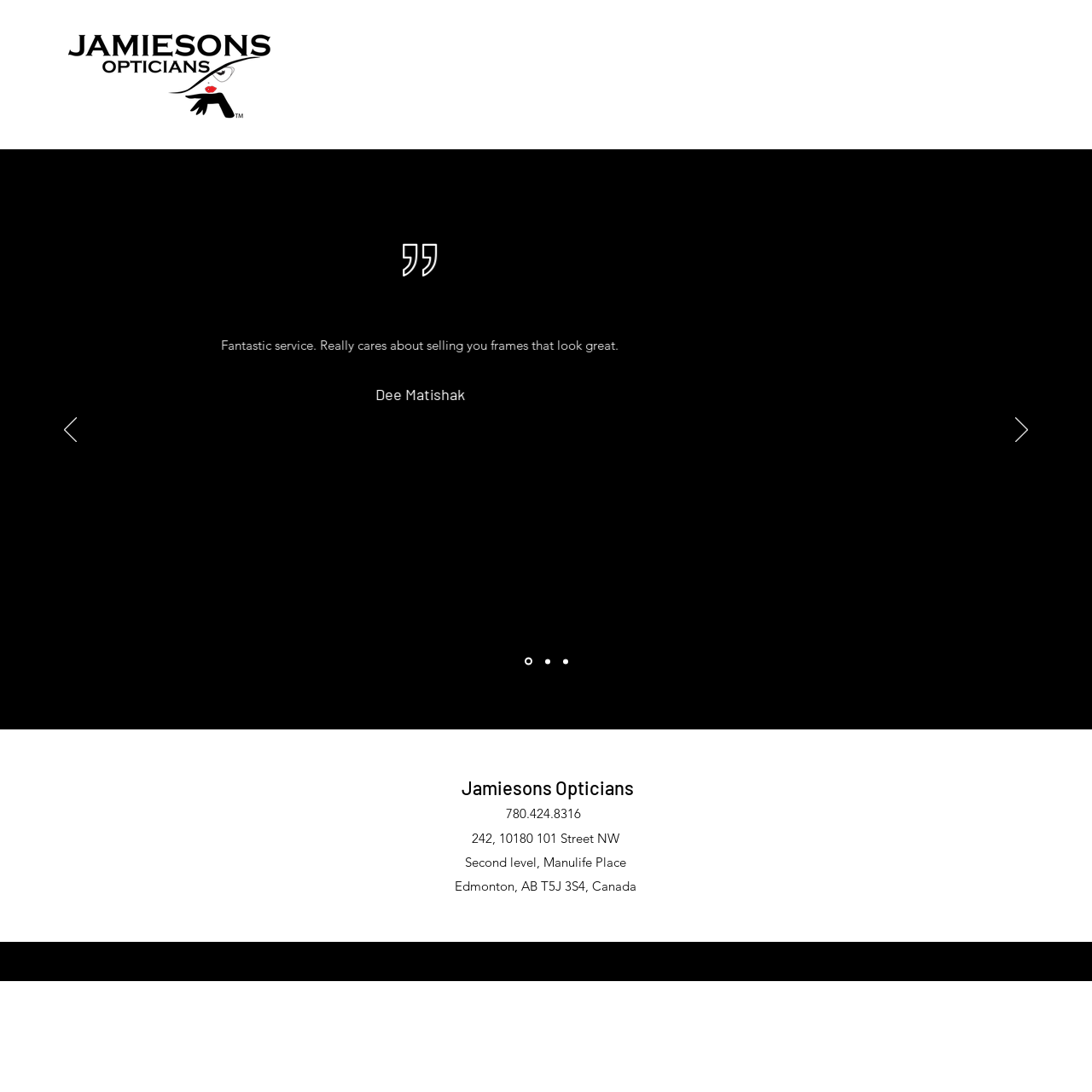Given the description Jamiesons Opticians, predict the bounding box coordinates of the UI element. Ensure the coordinates are in the format (top-left x, top-left y, bottom-right x, bottom-right y) and all values are between 0 and 1.

[0.423, 0.711, 0.58, 0.731]